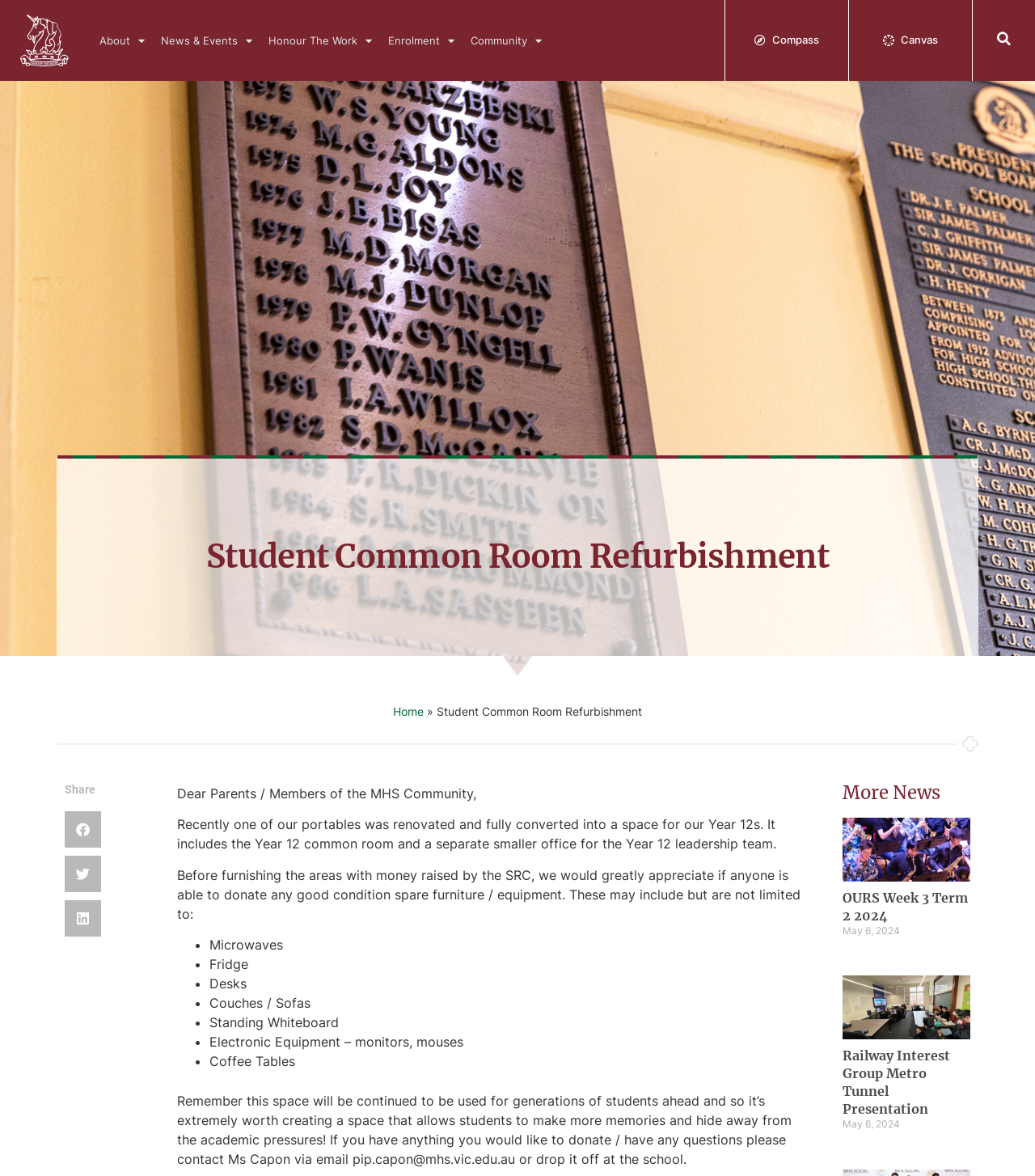Locate the bounding box coordinates of the element that should be clicked to execute the following instruction: "Read more news".

[0.814, 0.695, 0.938, 0.75]